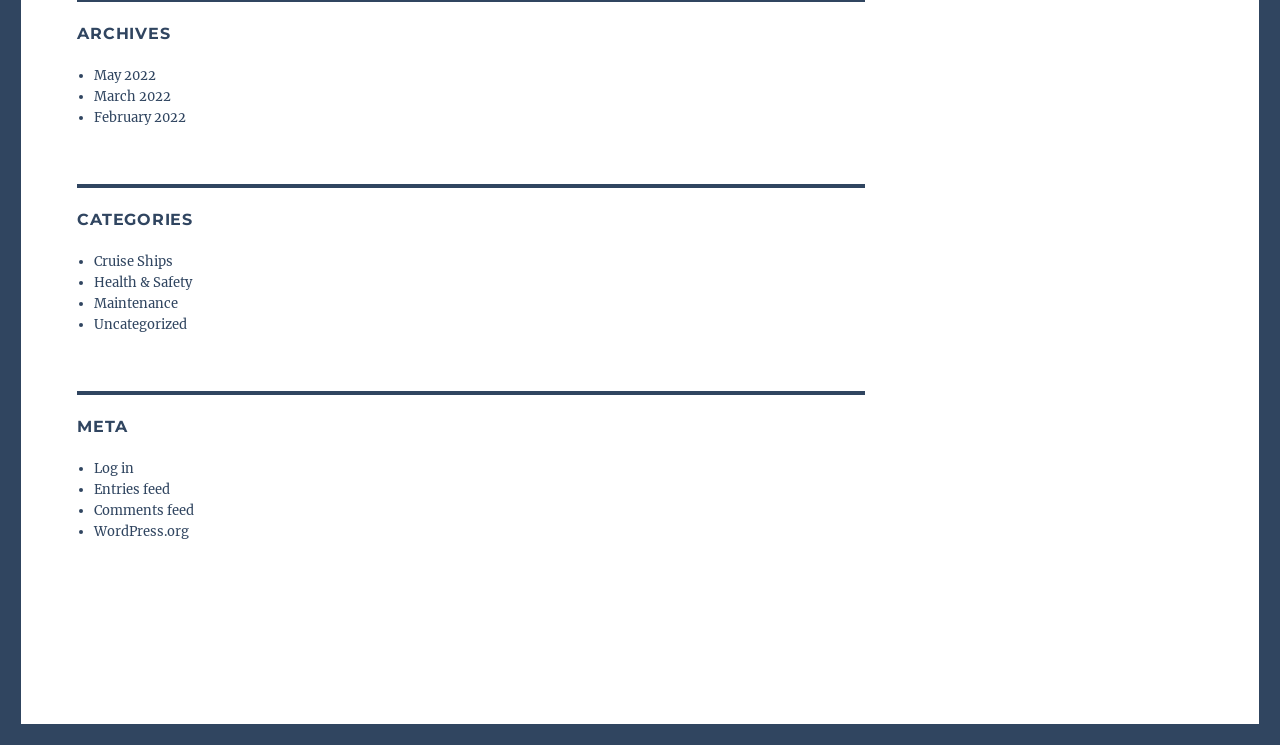Determine the bounding box coordinates for the clickable element required to fulfill the instruction: "Get in touch with Medical Solutions". Provide the coordinates as four float numbers between 0 and 1, i.e., [left, top, right, bottom].

None